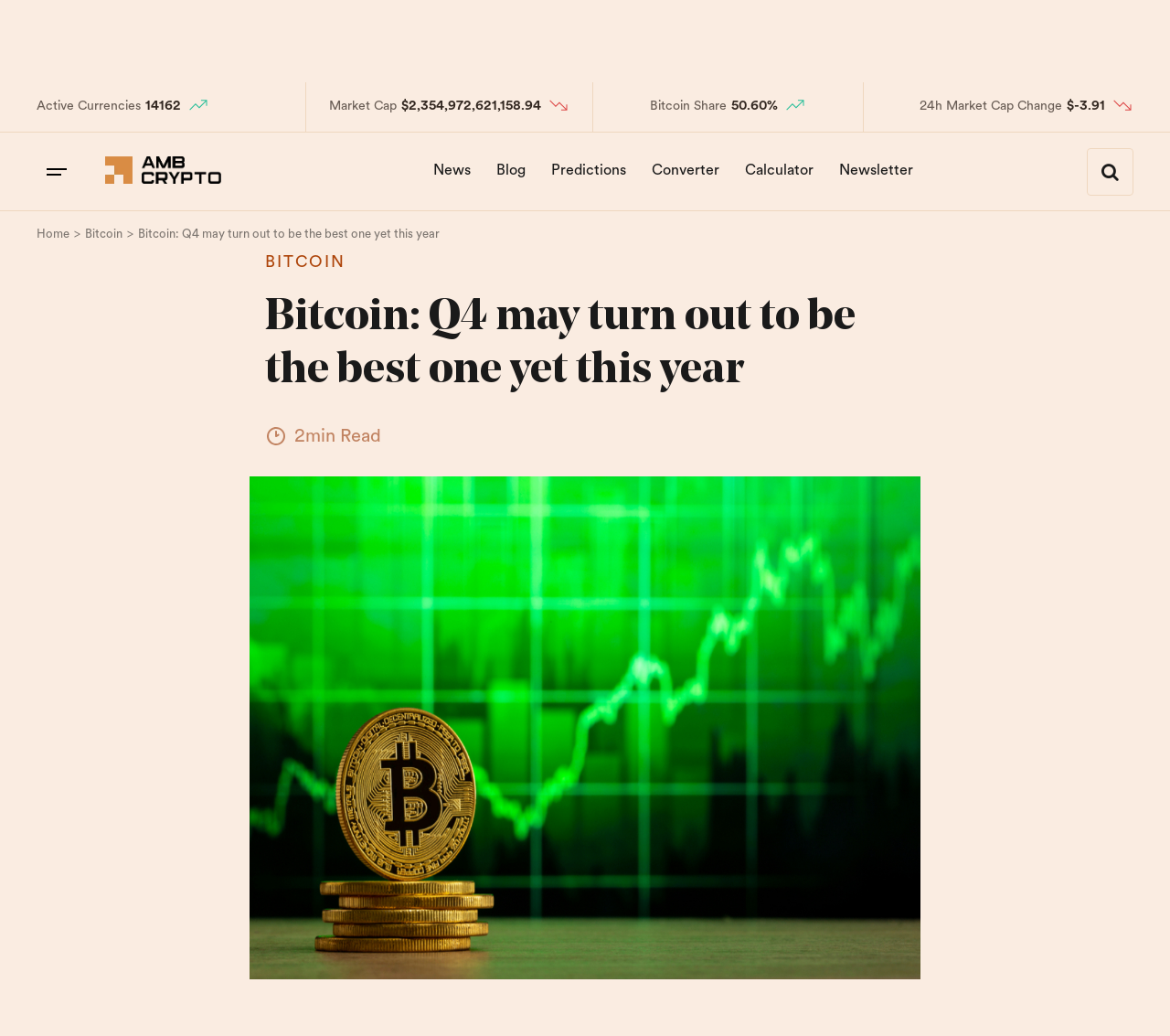Provide the bounding box coordinates of the area you need to click to execute the following instruction: "Go to the News page".

[0.361, 0.142, 0.412, 0.188]